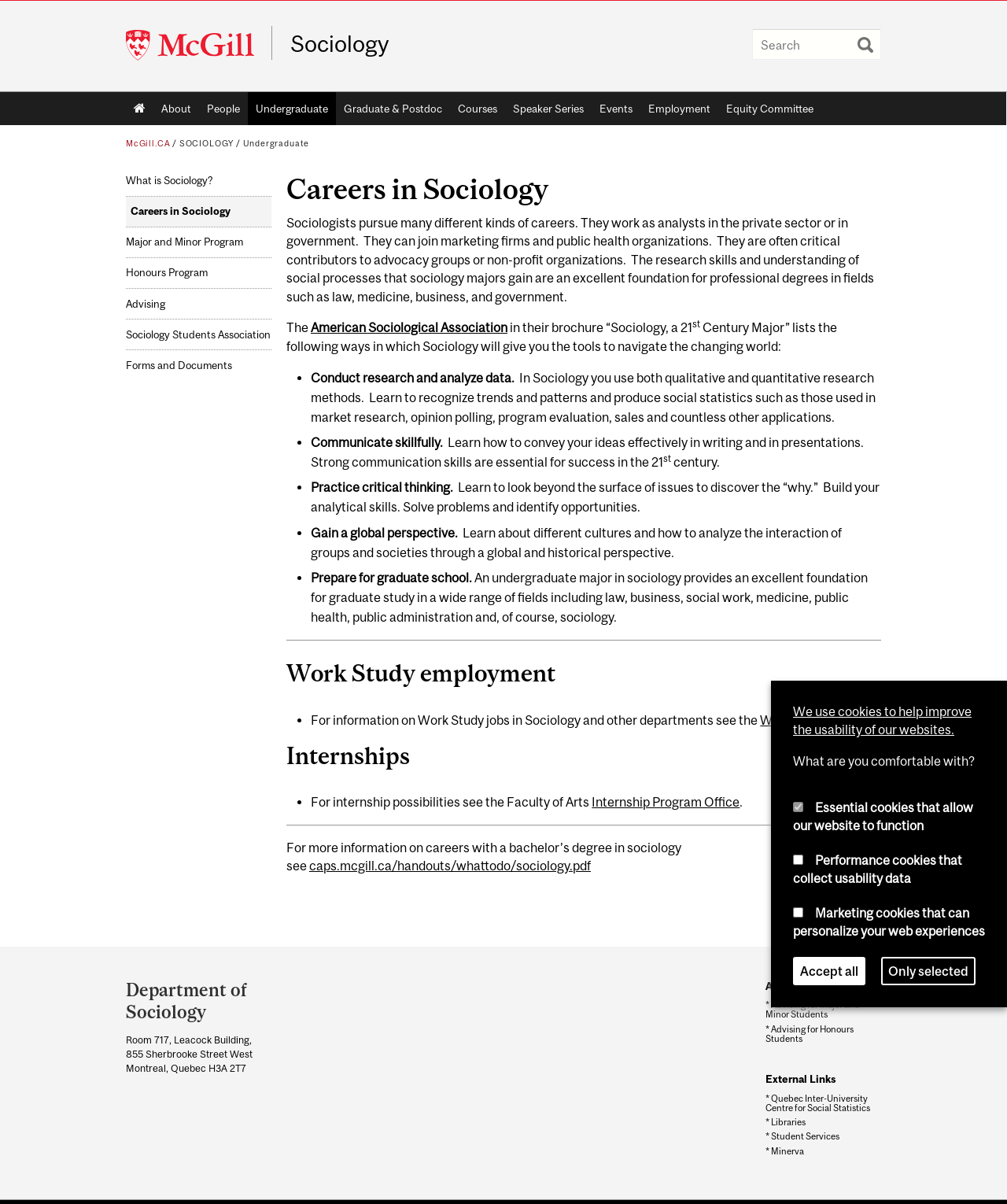Please locate the bounding box coordinates of the element that should be clicked to complete the given instruction: "Learn about Careers in Sociology".

[0.284, 0.137, 0.875, 0.178]